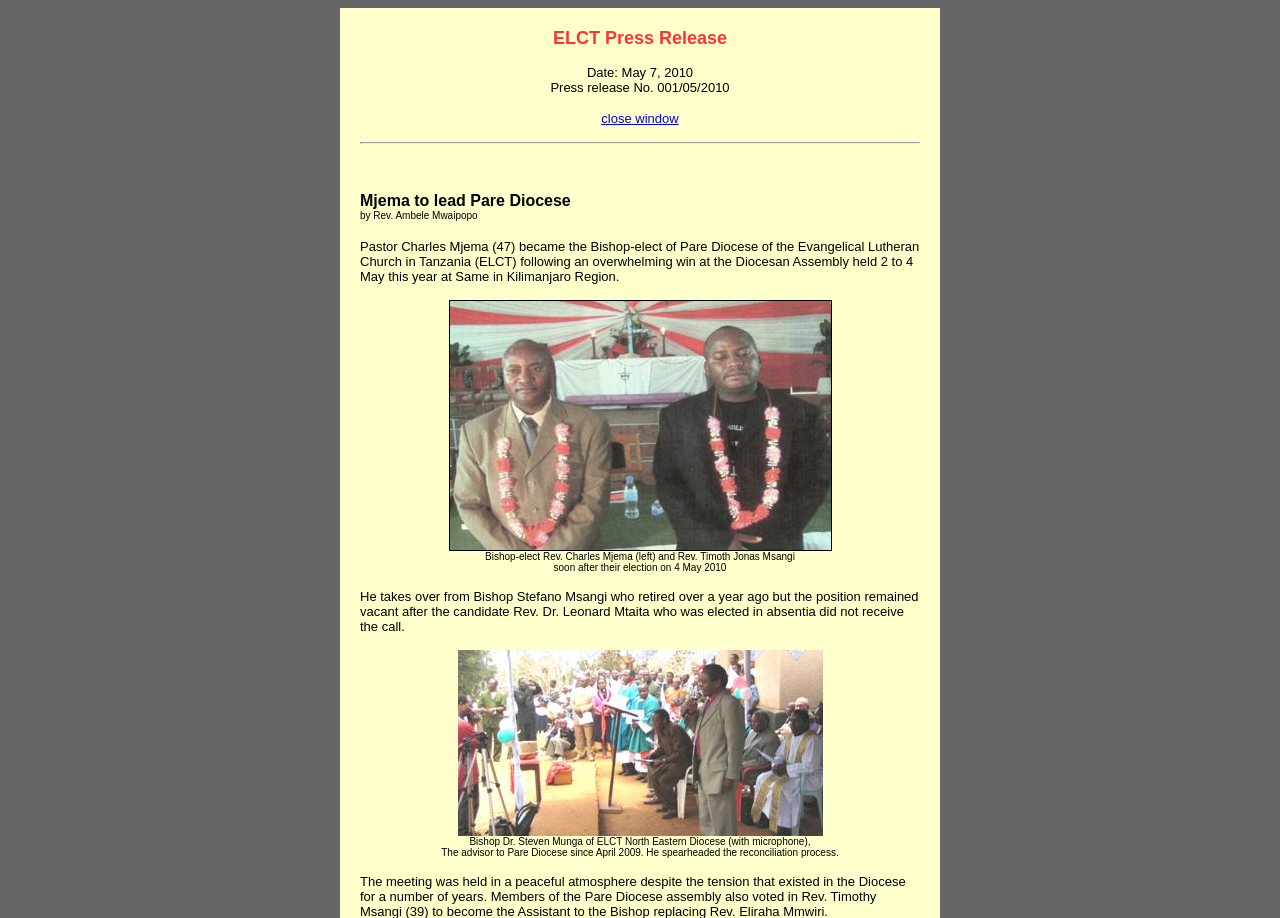What is the name of the Diocese where Bishop Dr. Steven Munga is from?
Utilize the image to construct a detailed and well-explained answer.

The text states that 'Bishop Dr. Steven Munga of ELCT North Eastern Diocese (with microphone)' is the advisor to Pare Diocese since April 2009.